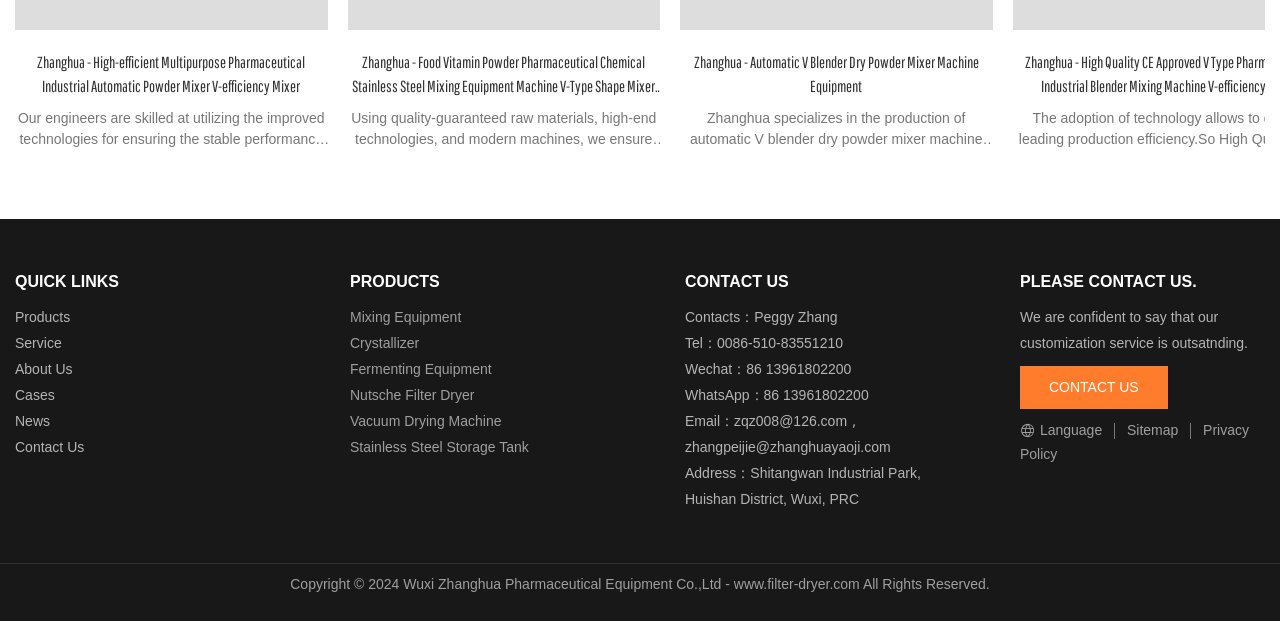Answer the question in a single word or phrase:
What is the website's email address?

zqz008@126.com